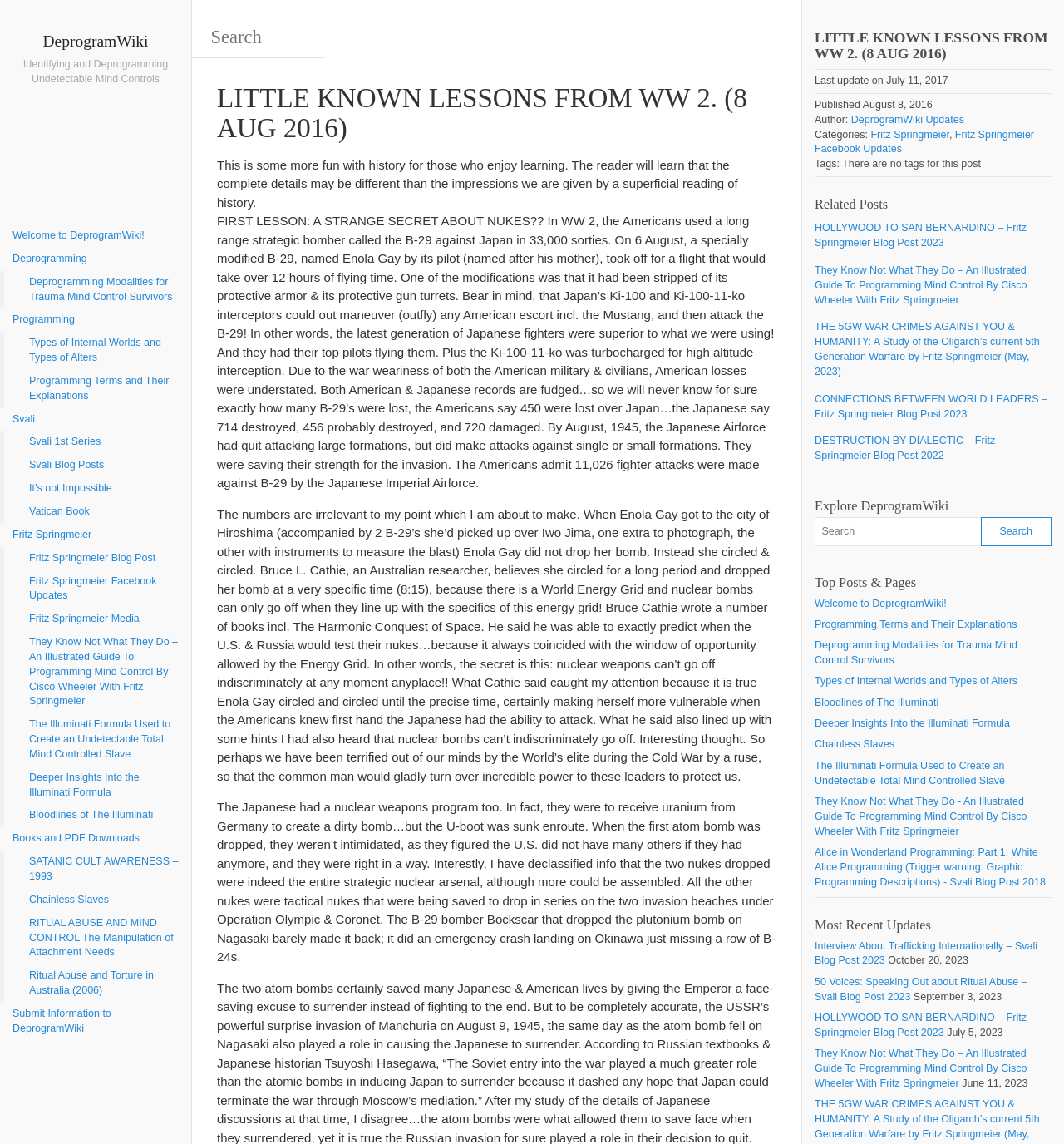Determine the bounding box coordinates of the UI element that matches the following description: "Fritz Springmeier Media". The coordinates should be four float numbers between 0 and 1 in the format [left, top, right, bottom].

[0.0, 0.531, 0.18, 0.552]